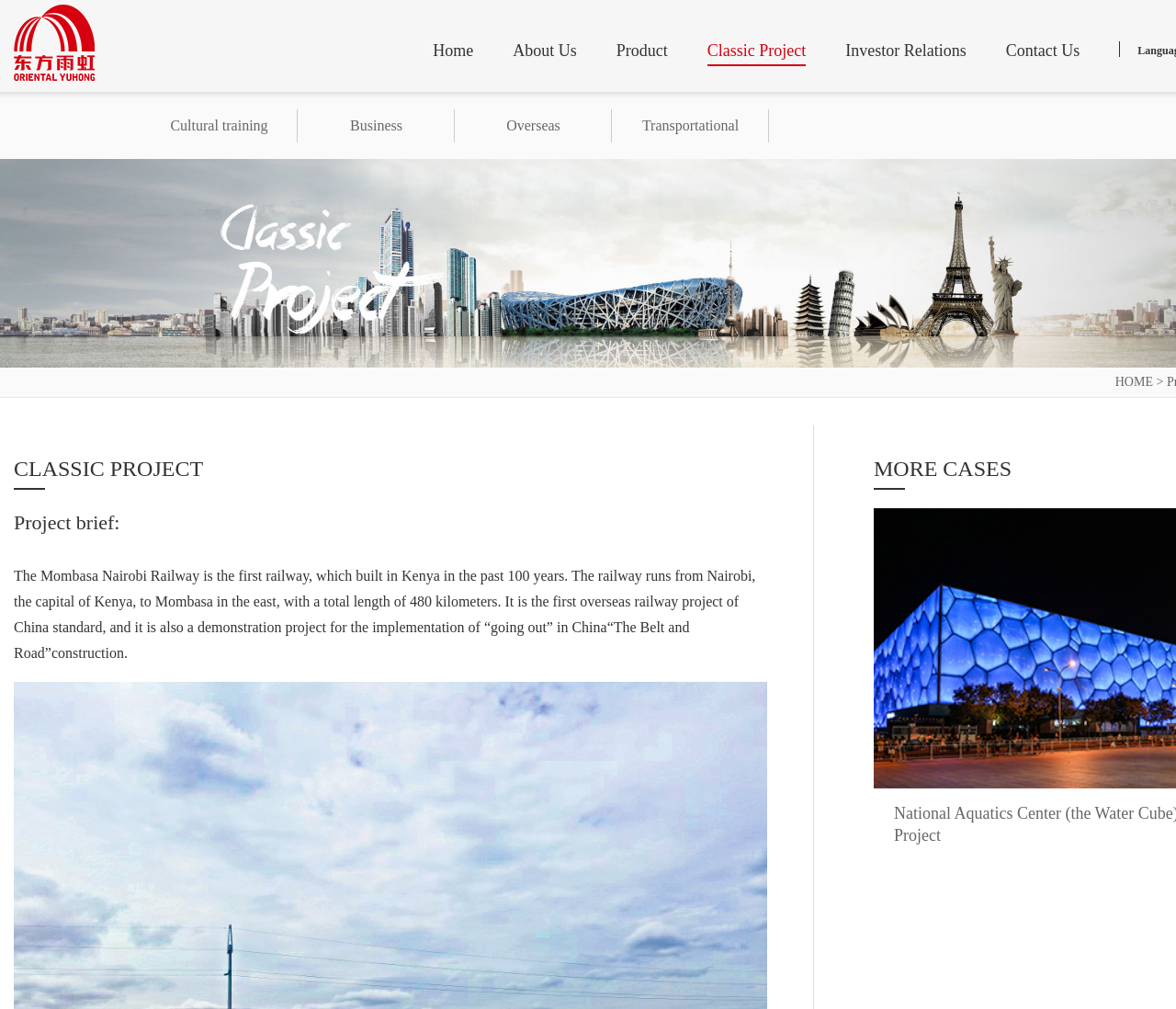What is the last link on the top navigation bar?
Provide a comprehensive and detailed answer to the question.

I found that the last link on the top navigation bar has a bounding box coordinate of [0.855, 0.036, 0.918, 0.064] and its OCR text is 'Contact Us'.